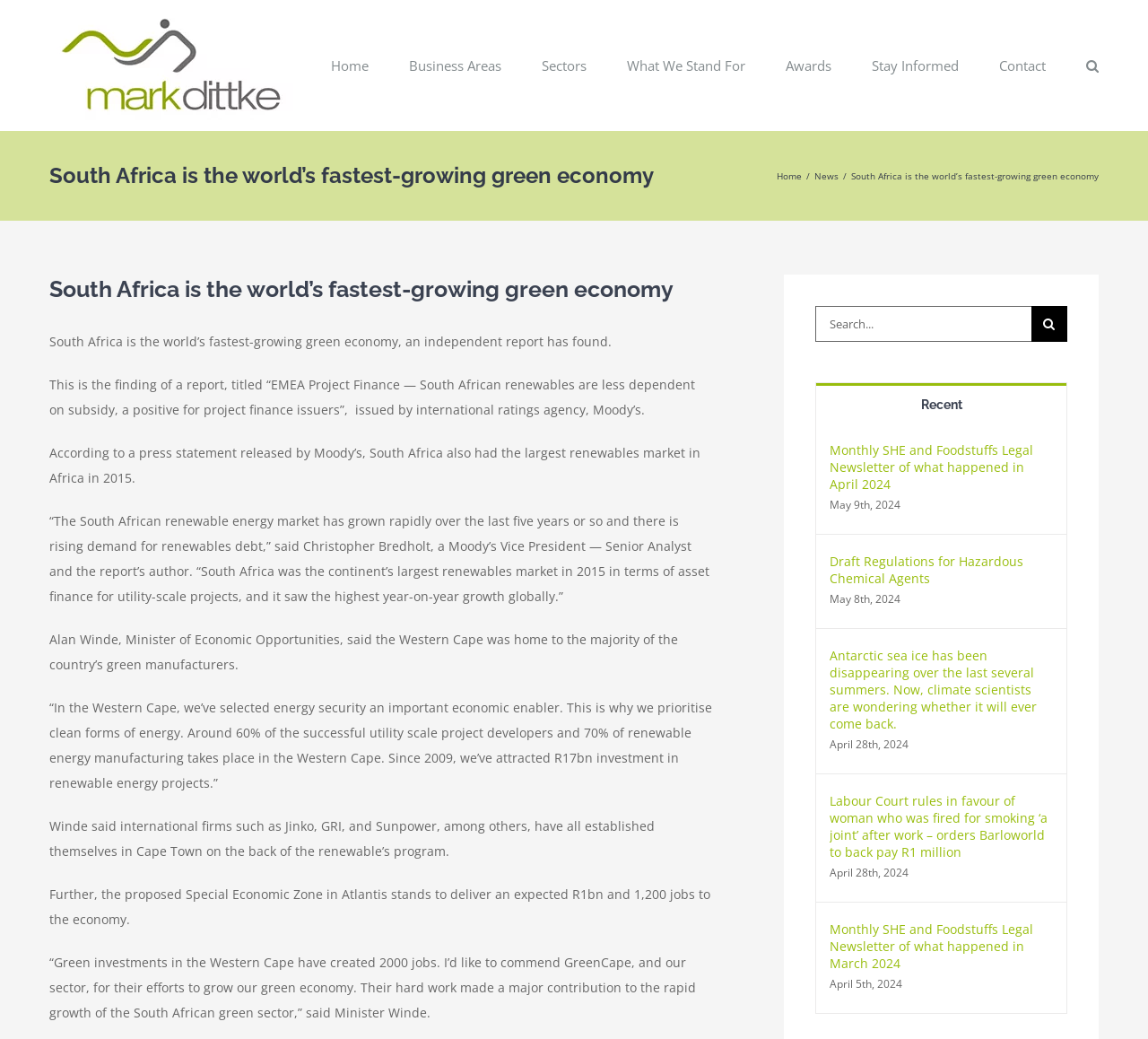Please identify the bounding box coordinates of the clickable element to fulfill the following instruction: "Search for something". The coordinates should be four float numbers between 0 and 1, i.e., [left, top, right, bottom].

[0.946, 0.0, 0.957, 0.126]